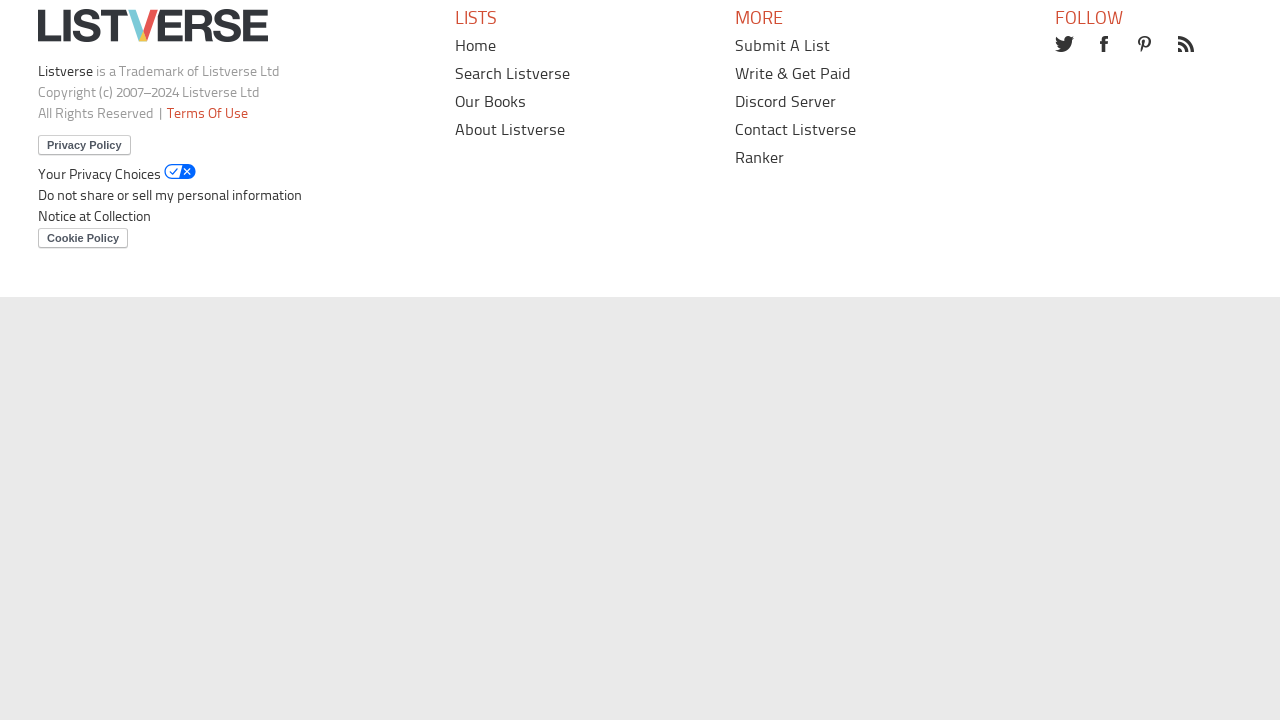From the element description 10 Lesser-Known Ancient Roman Traditions, predict the bounding box coordinates of the UI element. The coordinates must be specified in the format (top-left x, top-left y, bottom-right x, bottom-right y) and should be within the 0 to 1 range.

[0.716, 0.825, 0.81, 0.902]